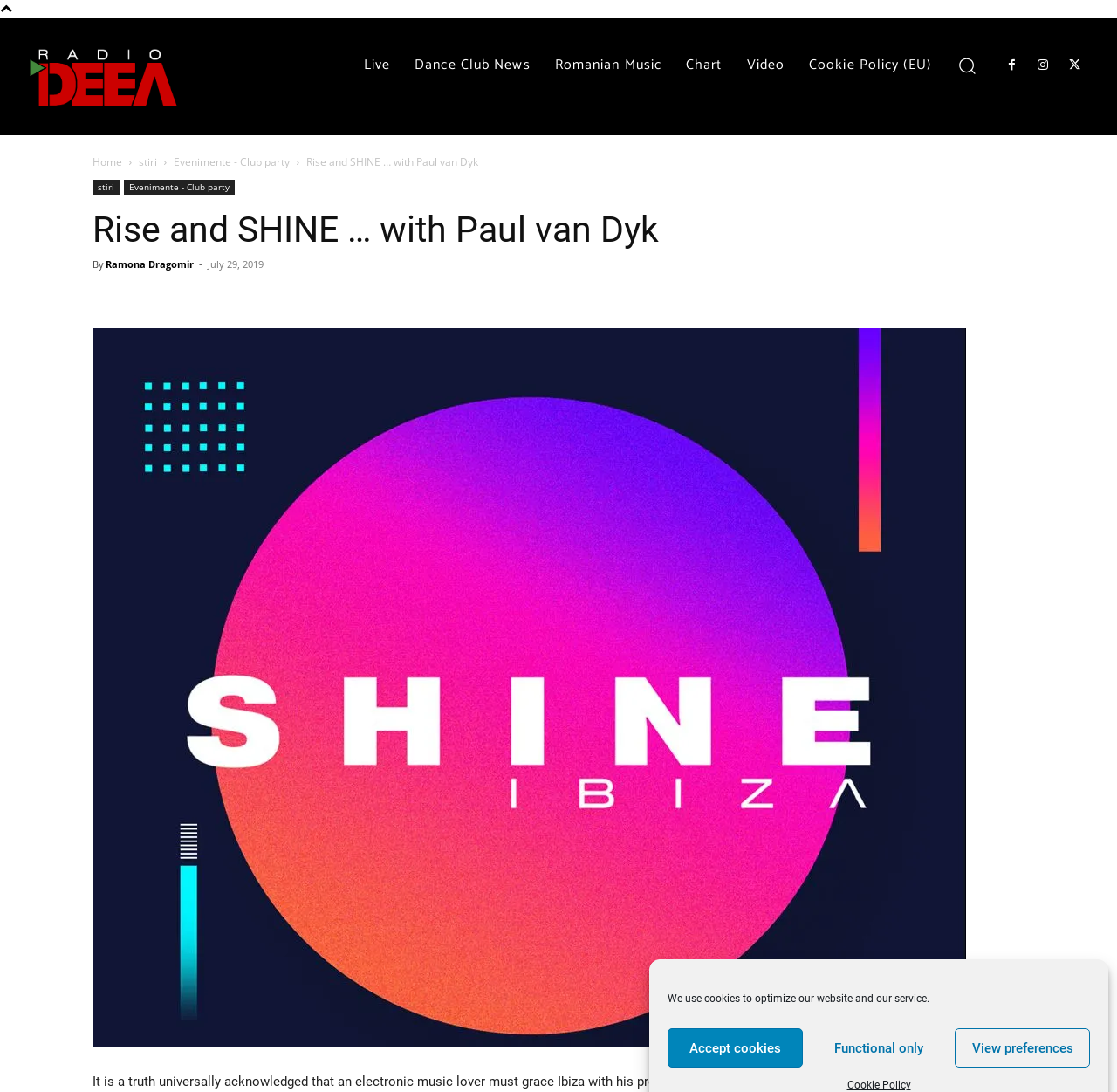Using the description: "Video", determine the UI element's bounding box coordinates. Ensure the coordinates are in the format of four float numbers between 0 and 1, i.e., [left, top, right, bottom].

[0.657, 0.04, 0.713, 0.079]